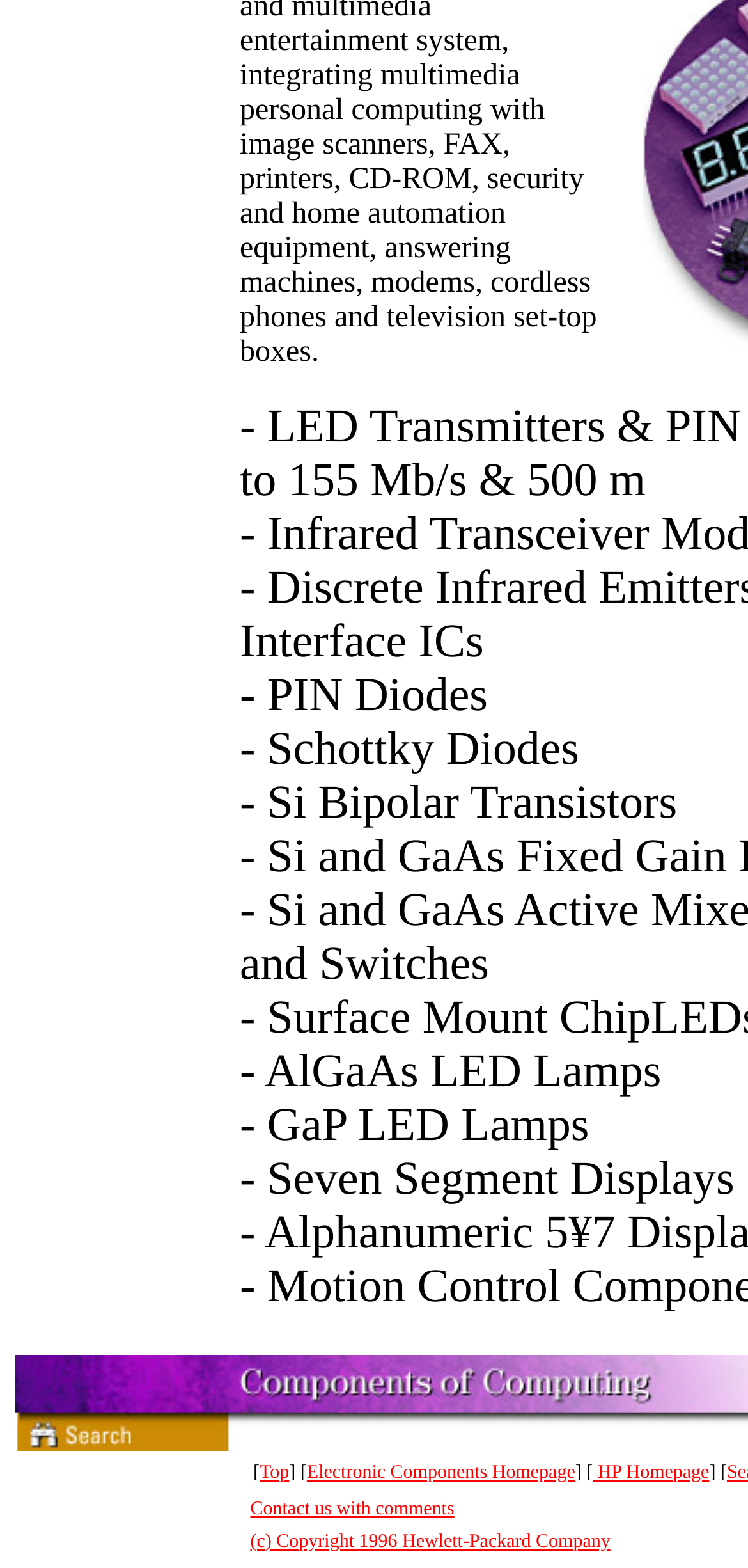Answer briefly with one word or phrase:
What is the copyright information on this webpage?

1996 Hewlett-Packard Company